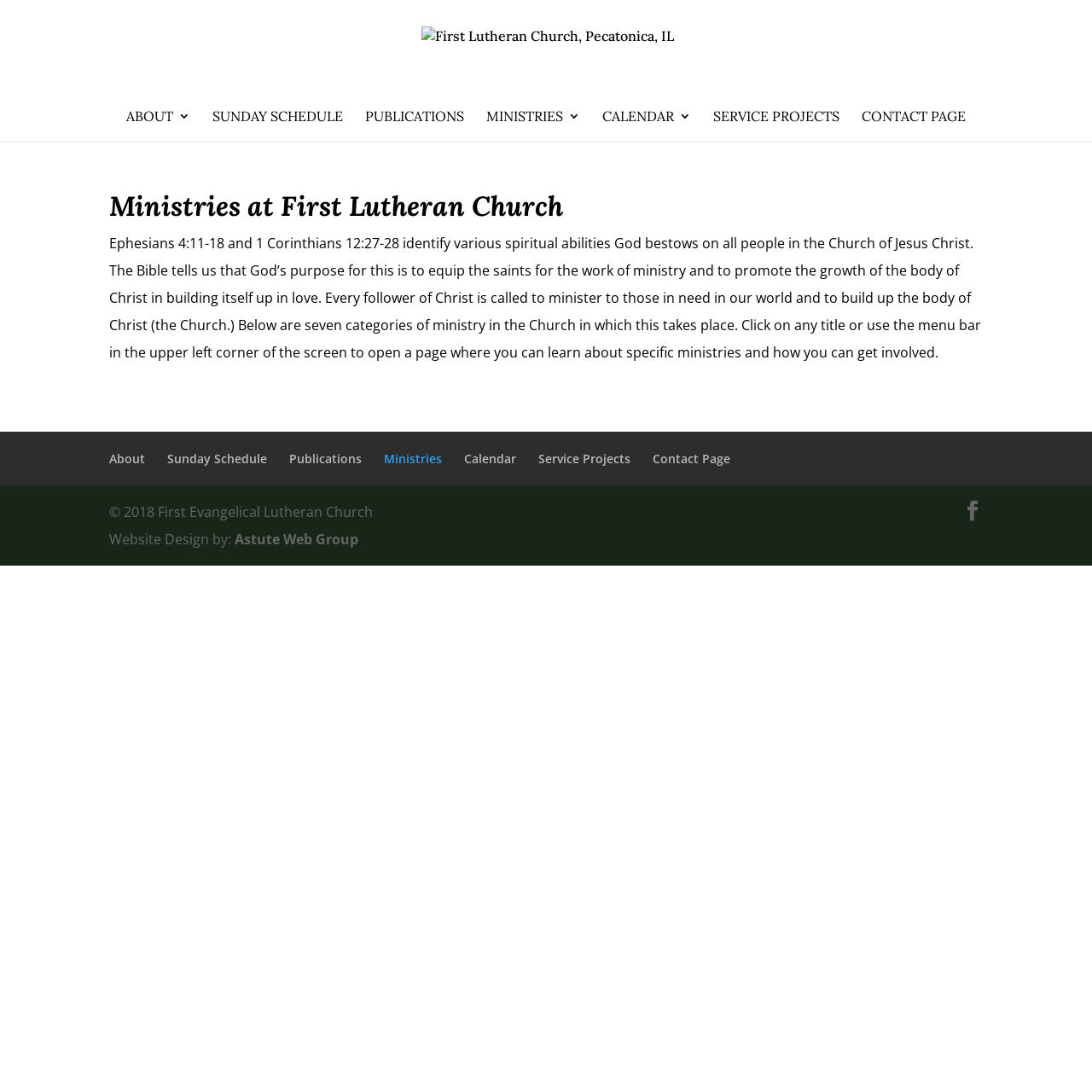Pinpoint the bounding box coordinates of the clickable element needed to complete the instruction: "Click on ABOUT". The coordinates should be provided as four float numbers between 0 and 1: [left, top, right, bottom].

[0.116, 0.101, 0.174, 0.13]